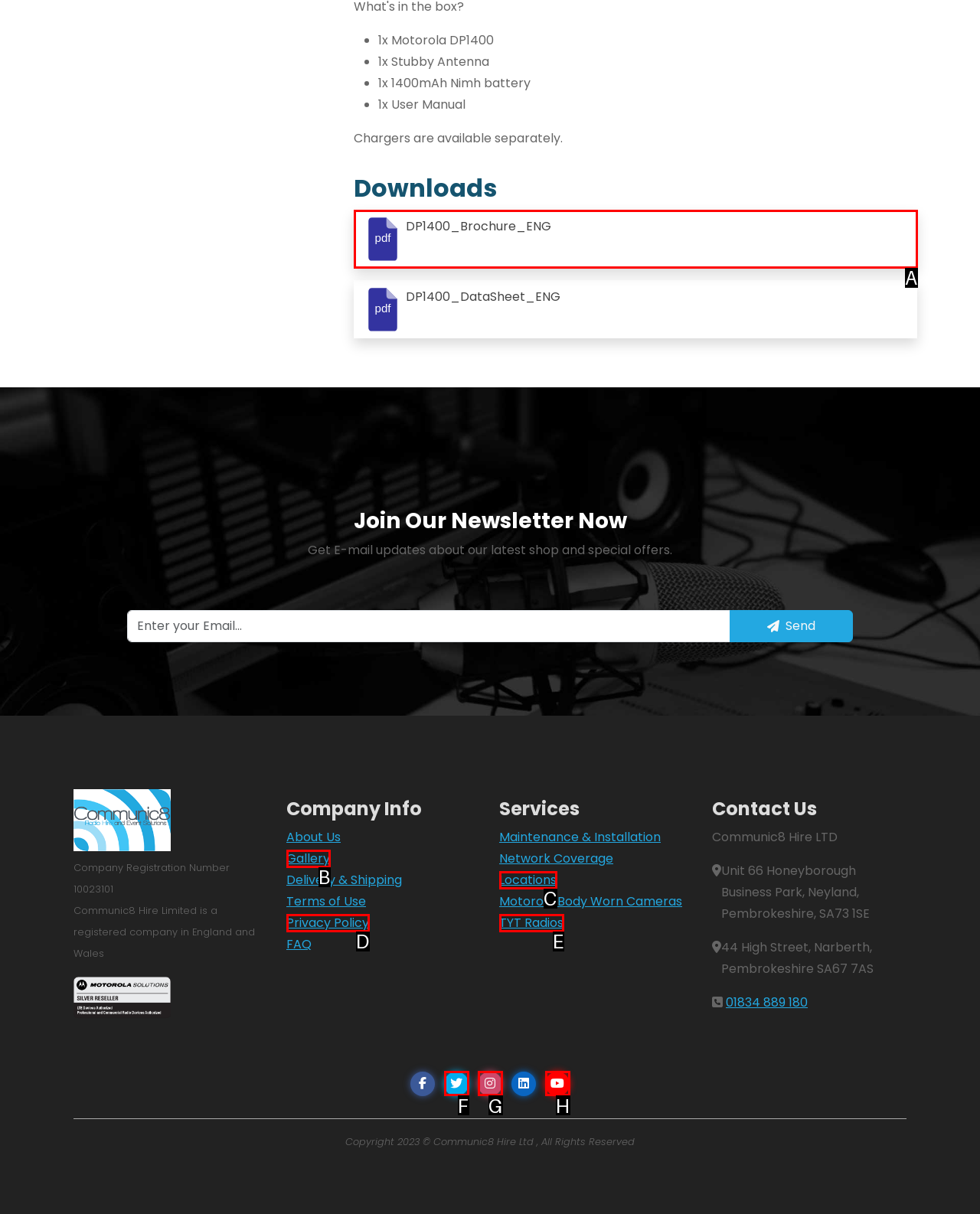Determine which HTML element I should select to execute the task: Download DP1400_Brochure_ENG
Reply with the corresponding option's letter from the given choices directly.

A